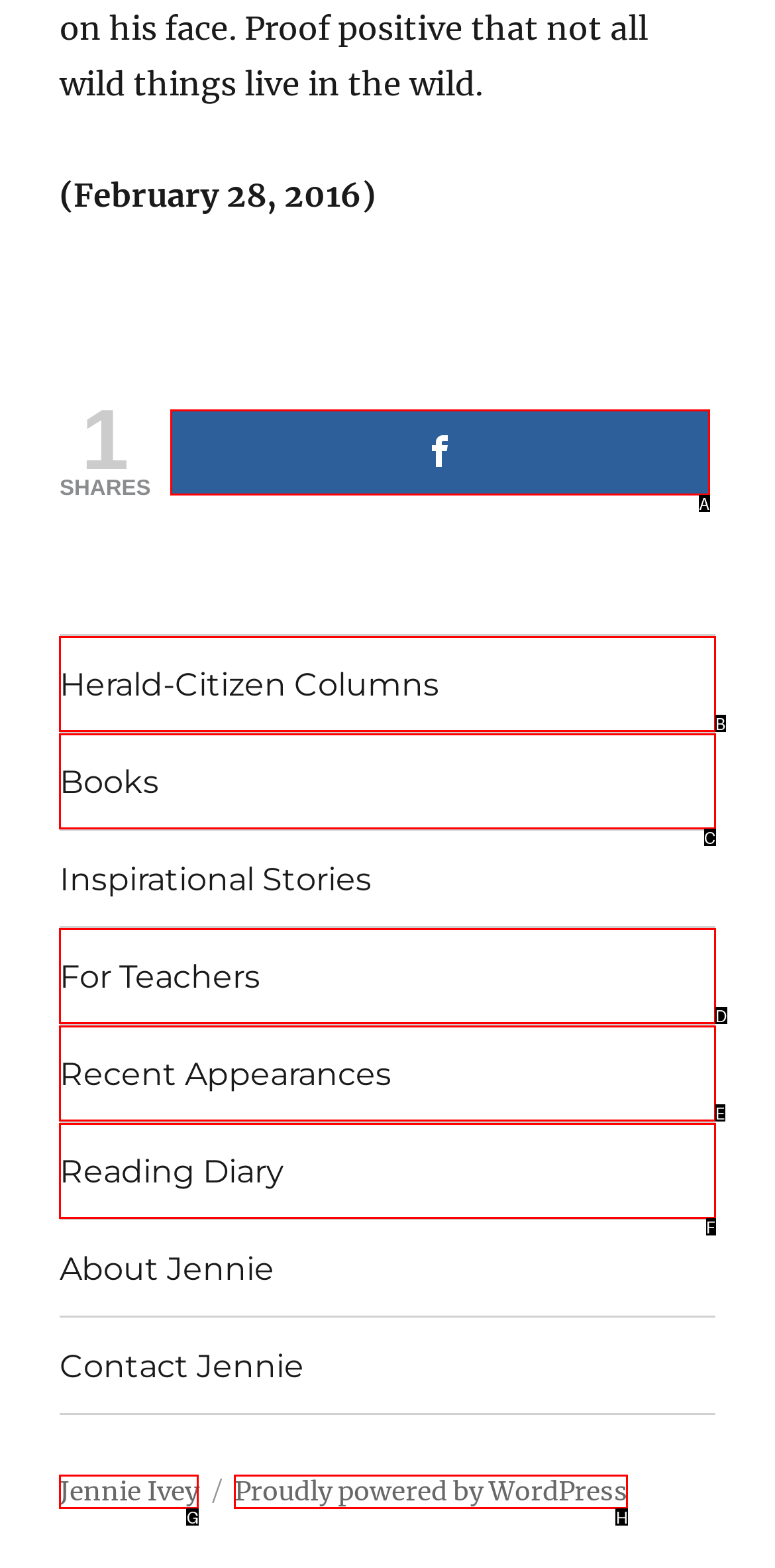Match the following description to a UI element: Proudly powered by WordPress
Provide the letter of the matching option directly.

H